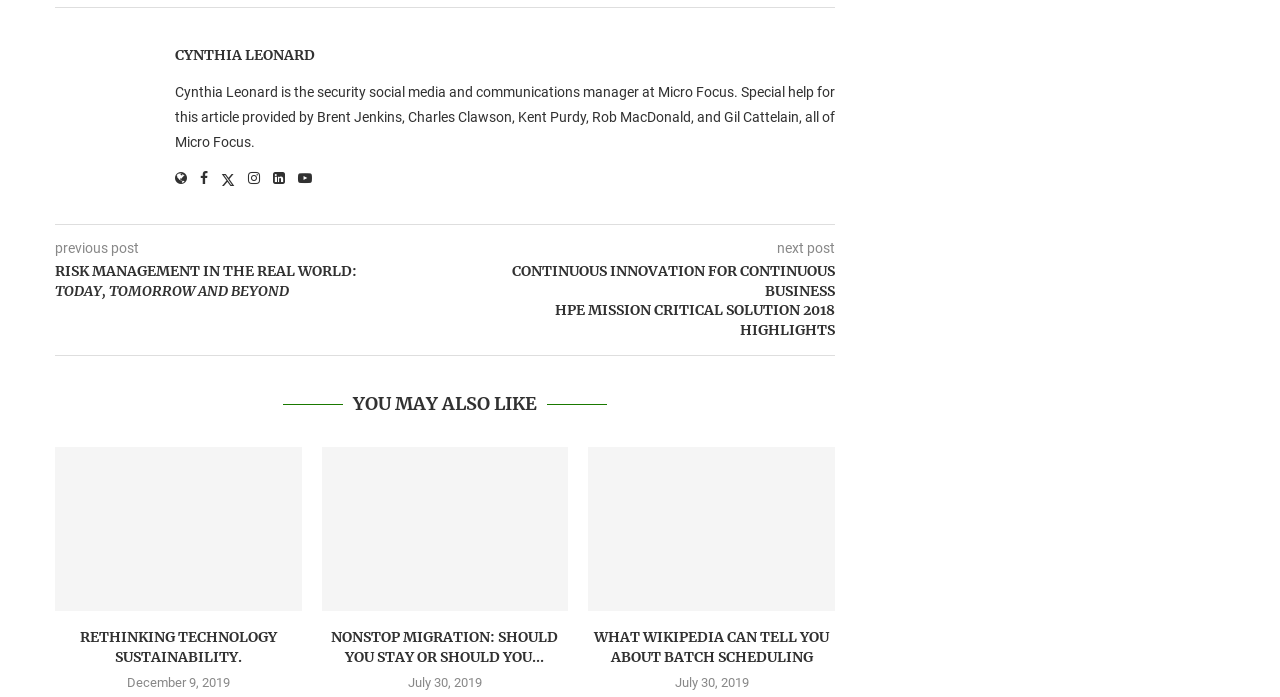Find the bounding box coordinates for the HTML element specified by: "Rethinking technology sustainability.".

[0.062, 0.901, 0.216, 0.955]